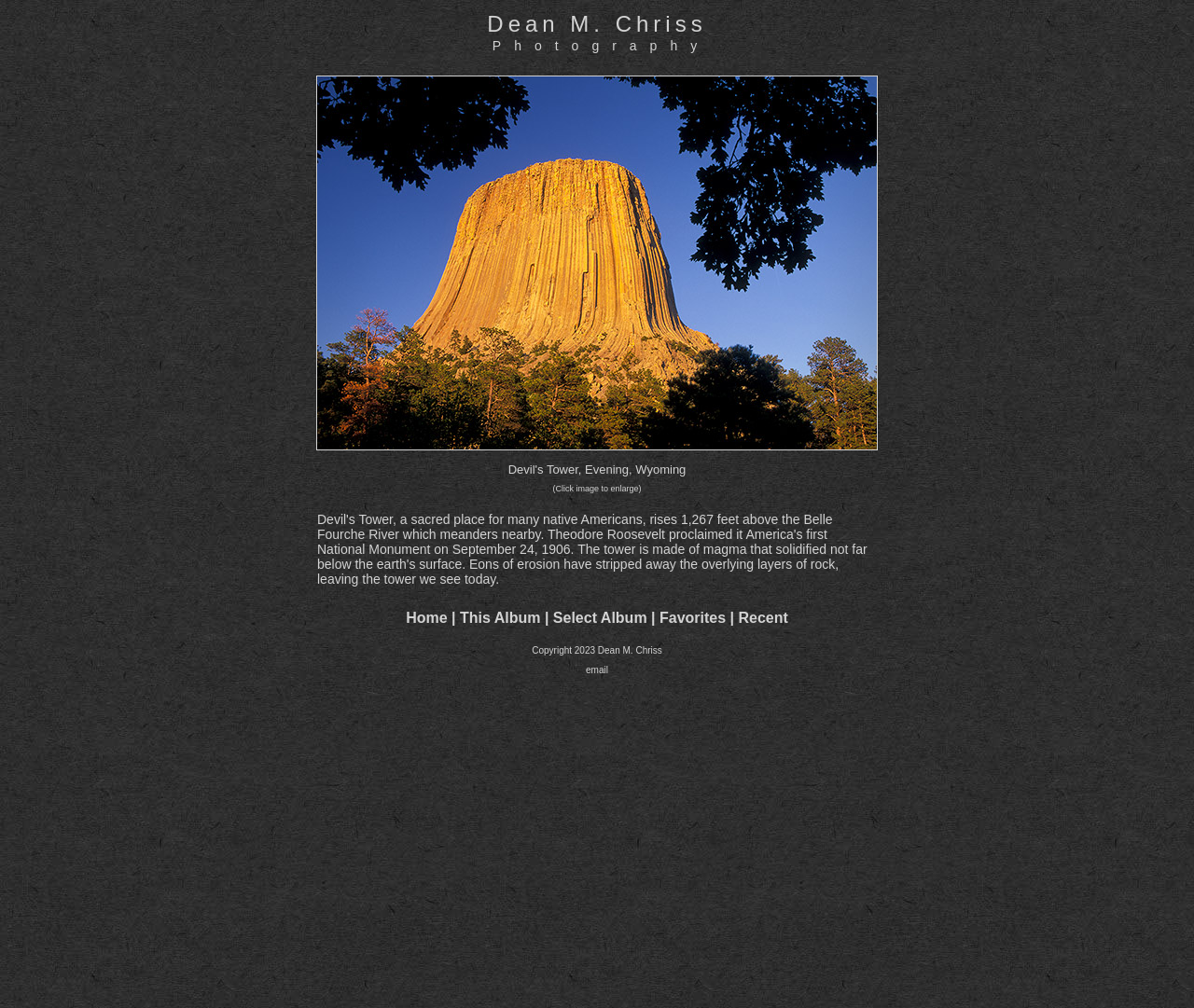Calculate the bounding box coordinates for the UI element based on the following description: "BLOG". Ensure the coordinates are four float numbers between 0 and 1, i.e., [left, top, right, bottom].

None